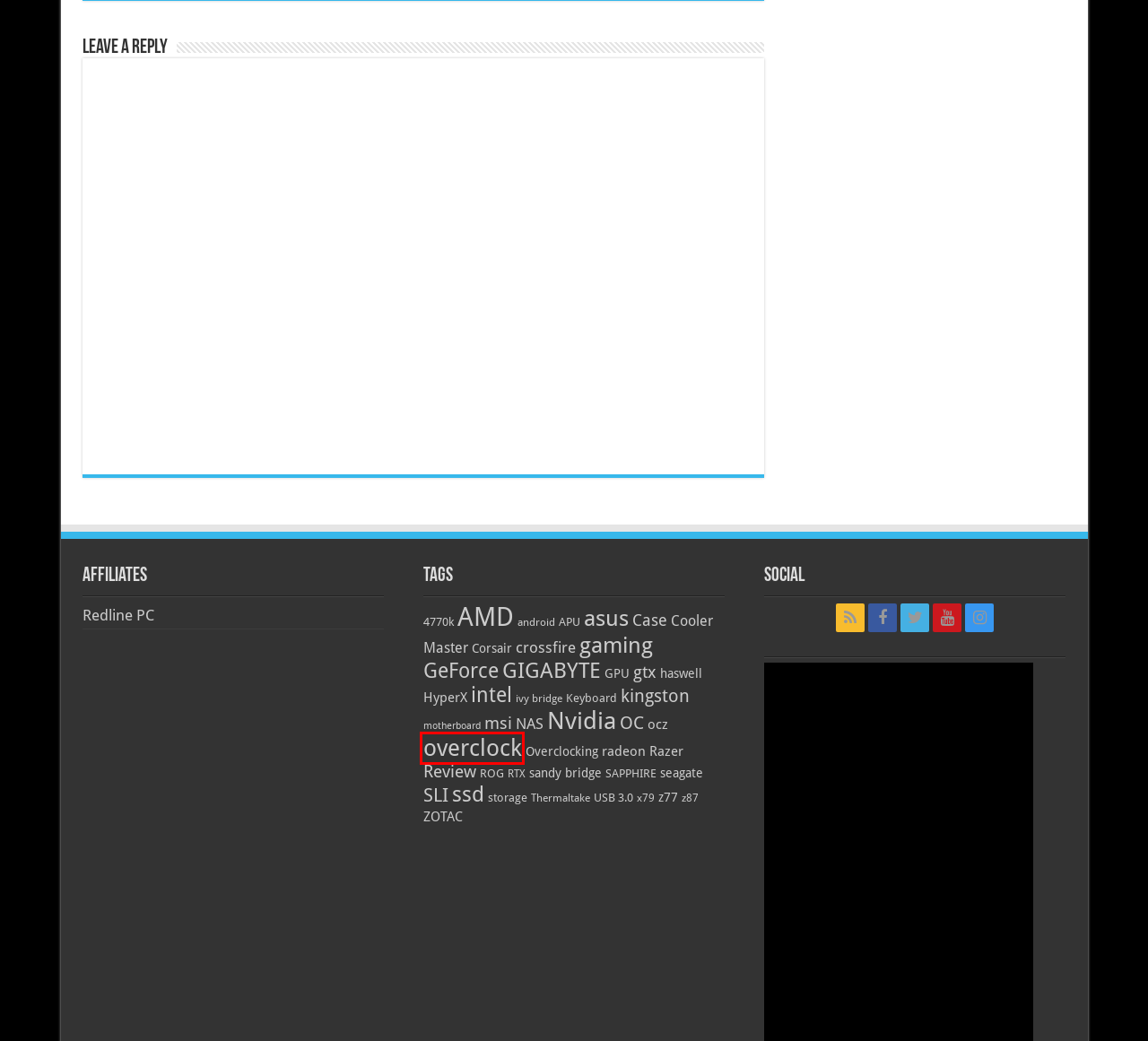Given a webpage screenshot with a red bounding box around a particular element, identify the best description of the new webpage that will appear after clicking on the element inside the red bounding box. Here are the candidates:
A. sandy bridge Archives - Bjorn3D.com
B. kingston Archives - Bjorn3D.com
C. intel Archives - Bjorn3D.com
D. overclock Archives - Bjorn3D.com
E. msi Archives - Bjorn3D.com
F. android Archives - Bjorn3D.com
G. haswell Archives - Bjorn3D.com
H. Case Archives - Bjorn3D.com

D